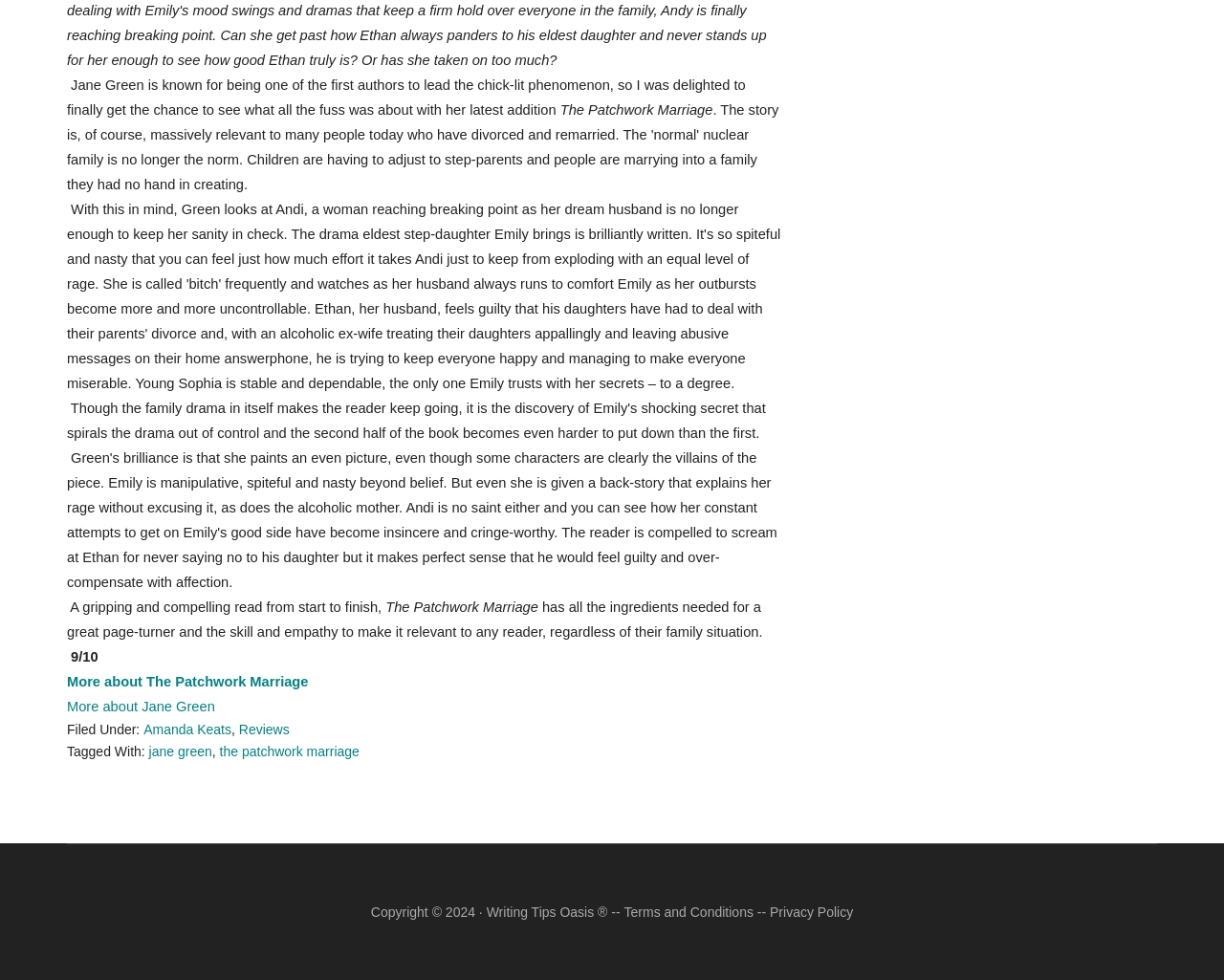Calculate the bounding box coordinates of the UI element given the description: "Reviews".

[0.195, 0.737, 0.236, 0.752]